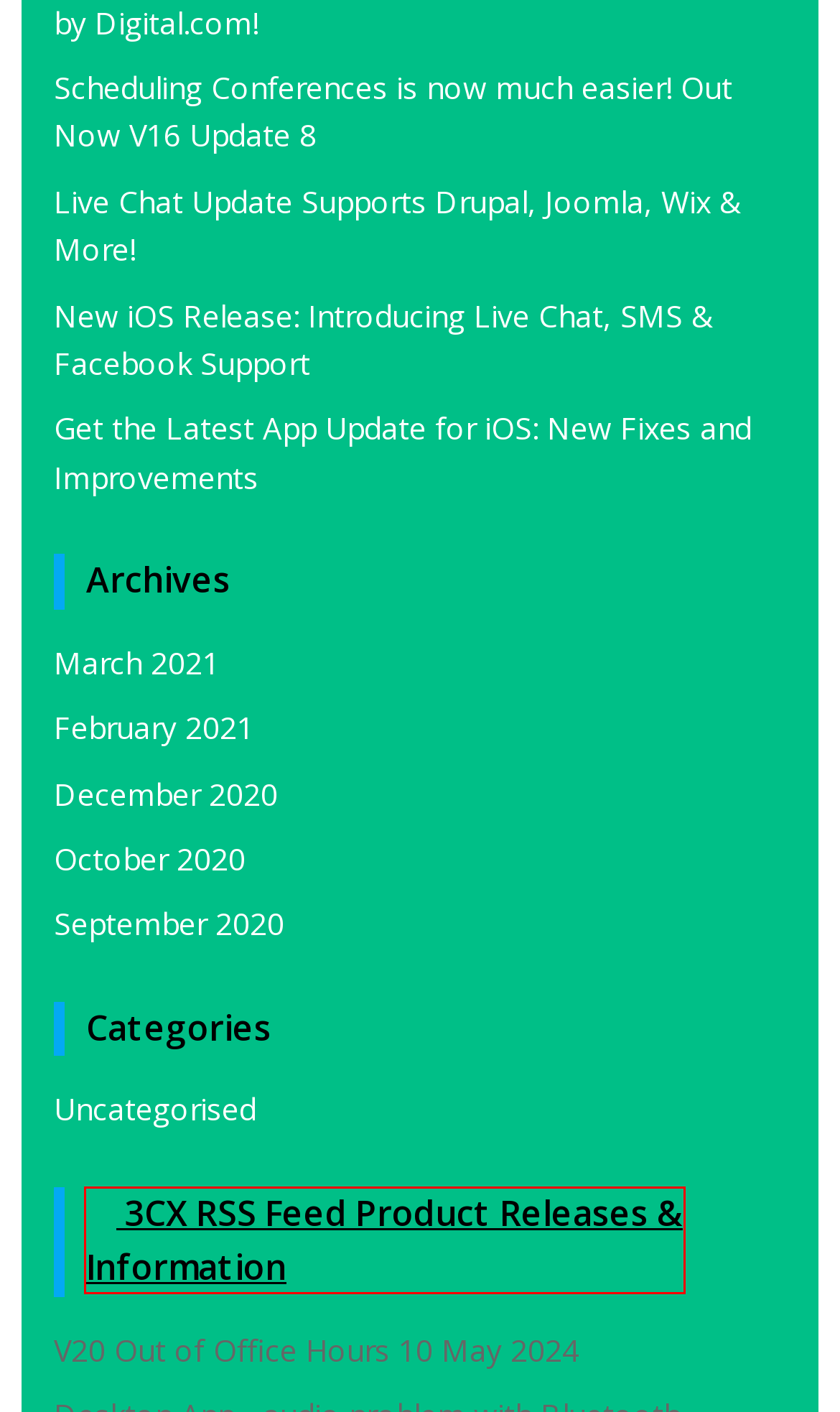Examine the screenshot of a webpage with a red bounding box around a specific UI element. Identify which webpage description best matches the new webpage that appears after clicking the element in the red bounding box. Here are the candidates:
A. March 2021 | VoIP 4 Business
B. Scheduling Conferences is now much easier! Out Now V16 Update 8 | VoIP 4 Business
C. September 2020 | VoIP 4 Business
D. 3CX Forums
E. February 2021 | VoIP 4 Business
F. Live Chat Update Supports Drupal, Joomla, Wix & More! | VoIP 4 Business
G. December 2020 | VoIP 4 Business
H. October 2020 | VoIP 4 Business

D